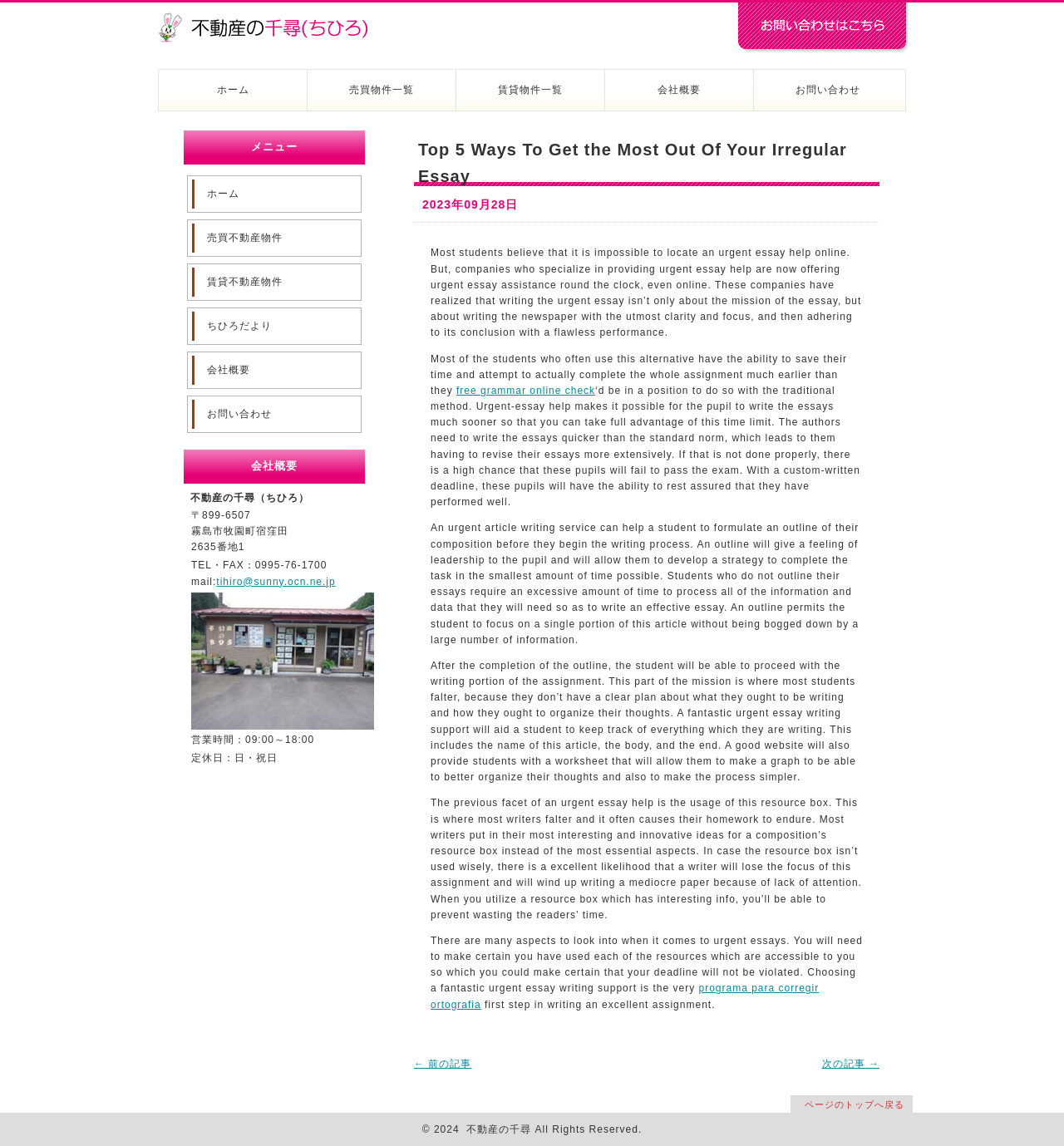Give an extensive and precise description of the webpage.

This webpage appears to be a Japanese real estate website, with the title "不動産の千尋" (Chihirō Real Estate). At the top of the page, there is a heading with the same title, accompanied by a link to the website's homepage. Below this, there are several links to different sections of the website, including "ホーム" (Home), "売買物件一覧" (Property Listings), "賃貸物件一覧" (Rental Property Listings), "会社概要" (Company Profile), and "お問い合わせ" (Contact Us).

On the left side of the page, there is a menu with the same links as above, as well as additional links to "売買不動産物件" (Property for Sale), "賃貸不動産物件" (Rental Properties), "ちひろだより" (Chihirō News), and "会社概要" (Company Profile).

In the main content area, there is a section with the company's profile, including its address, phone number, and email address. Below this, there is an image of the company's logo.

Further down the page, there is a section with a heading "Top 5 Ways To Get the Most Out Of Your Irregular Essay" and a series of paragraphs discussing the importance of urgent essay writing services. This section appears to be unrelated to the real estate content above.

At the bottom of the page, there are links to previous and next articles, as well as a link to return to the top of the page. Finally, there is a copyright notice stating "© 2024 不動産の千尋 All Rights Reserved."